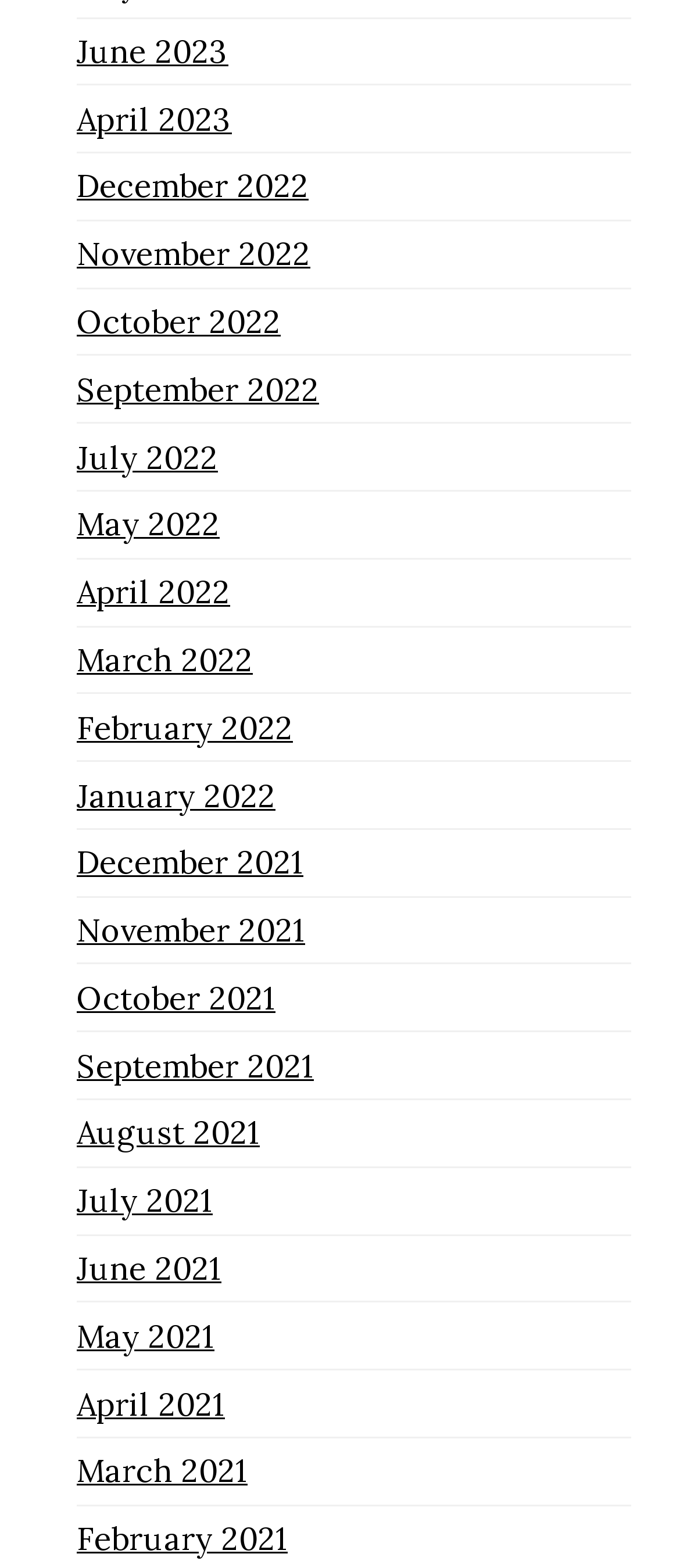Please determine the bounding box coordinates of the element to click on in order to accomplish the following task: "view June 2023". Ensure the coordinates are four float numbers ranging from 0 to 1, i.e., [left, top, right, bottom].

[0.113, 0.02, 0.336, 0.045]